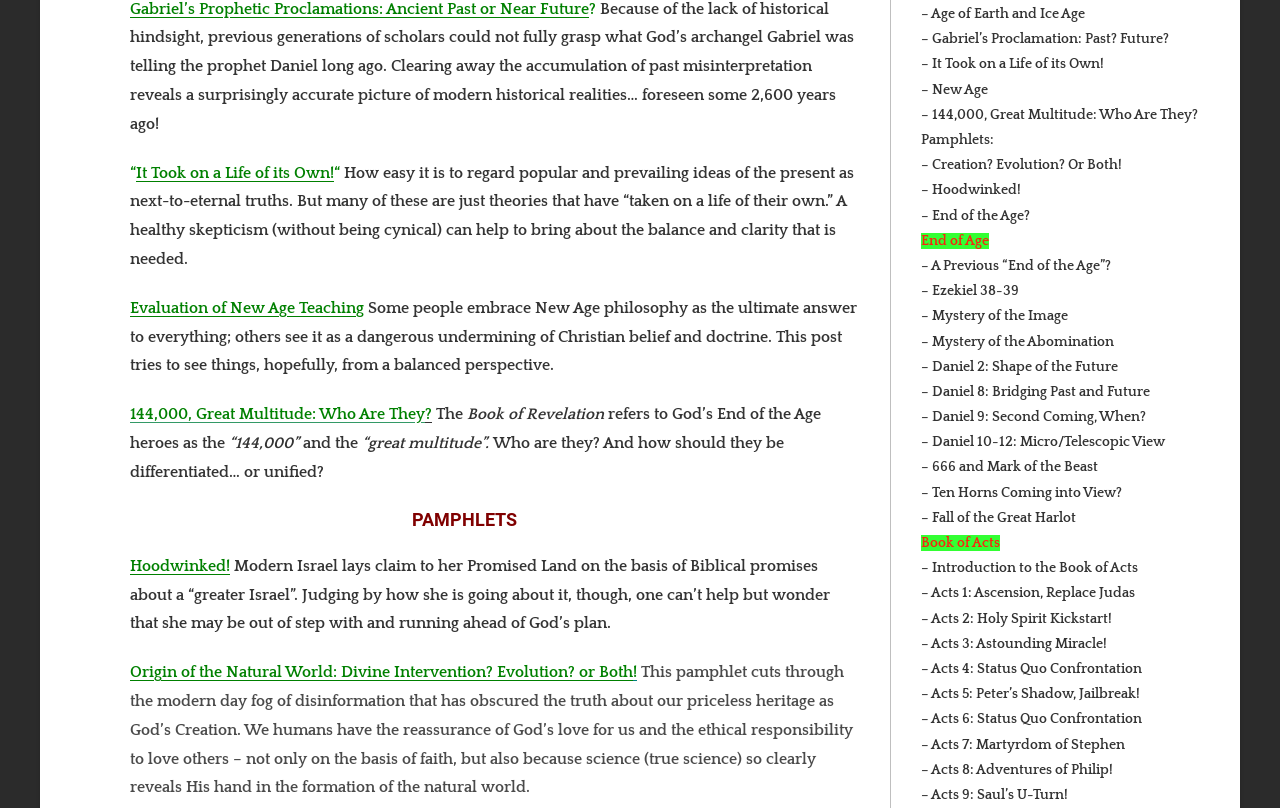Locate the bounding box coordinates of the clickable region to complete the following instruction: "Read 'Evaluation of New Age Teaching' article."

[0.102, 0.37, 0.284, 0.392]